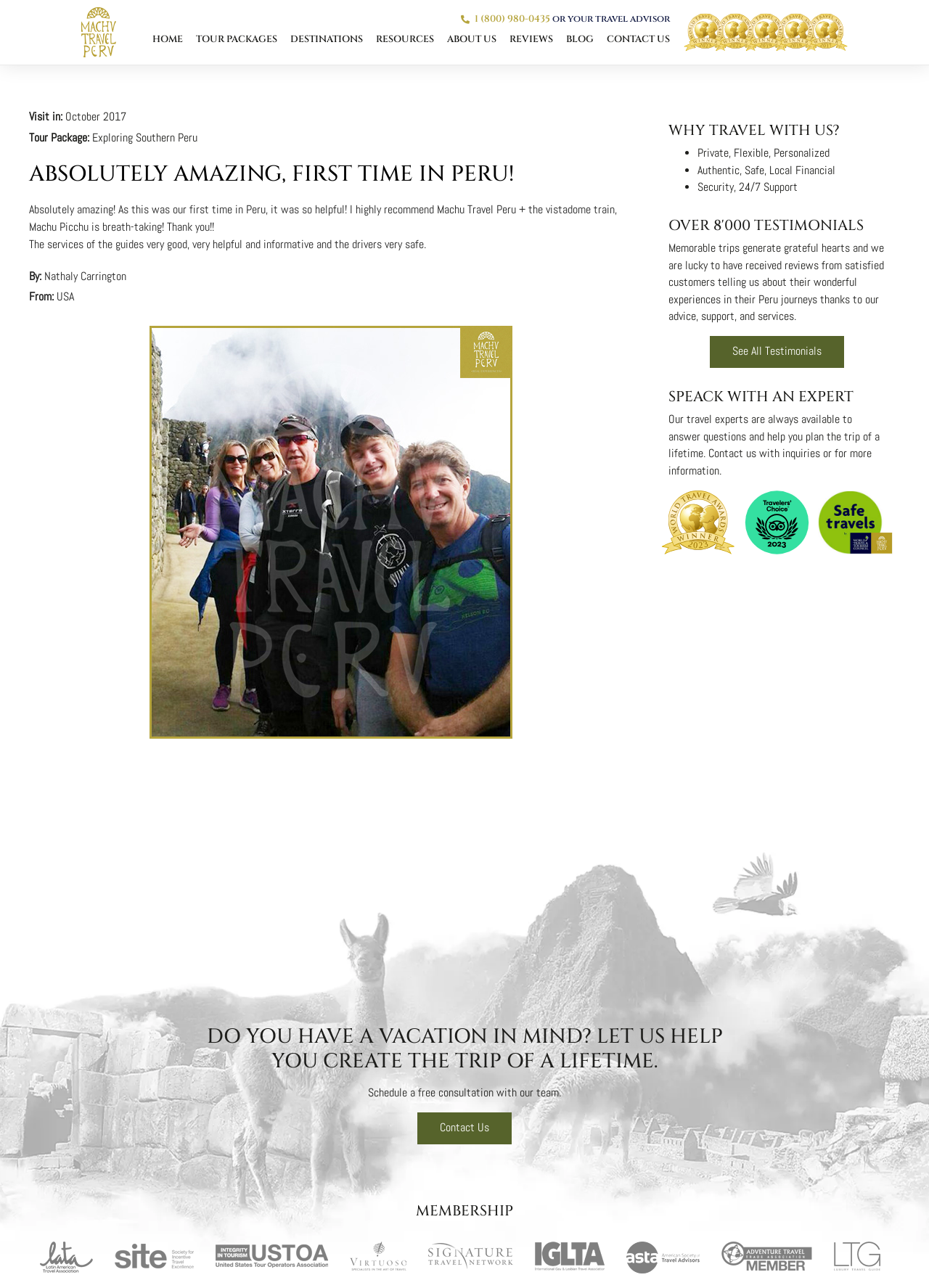How many testimonials does the company have?
Please answer the question with a single word or phrase, referencing the image.

Over 8,000